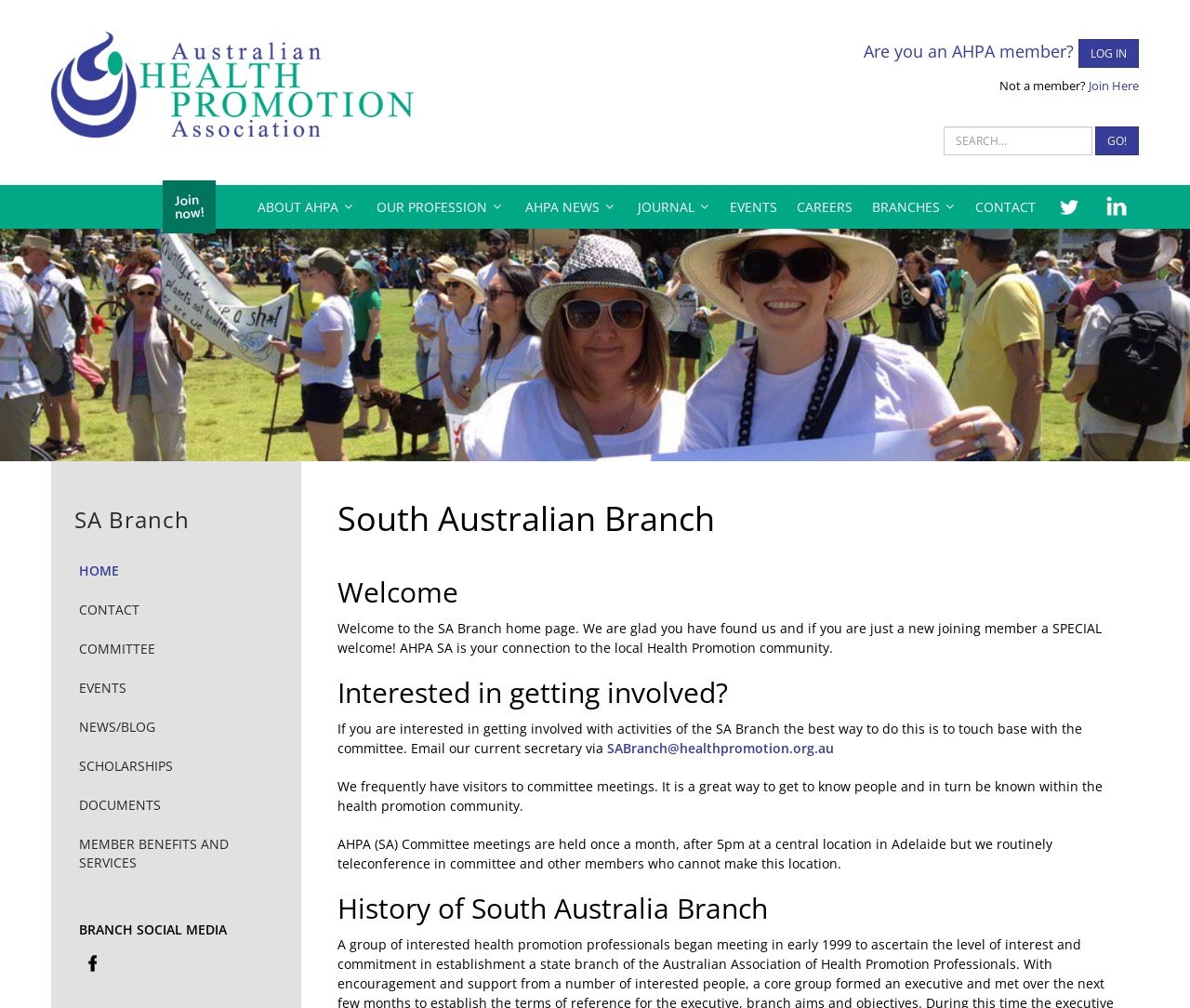Locate the bounding box coordinates of the element you need to click to accomplish the task described by this instruction: "visit the events page".

[0.606, 0.183, 0.66, 0.227]